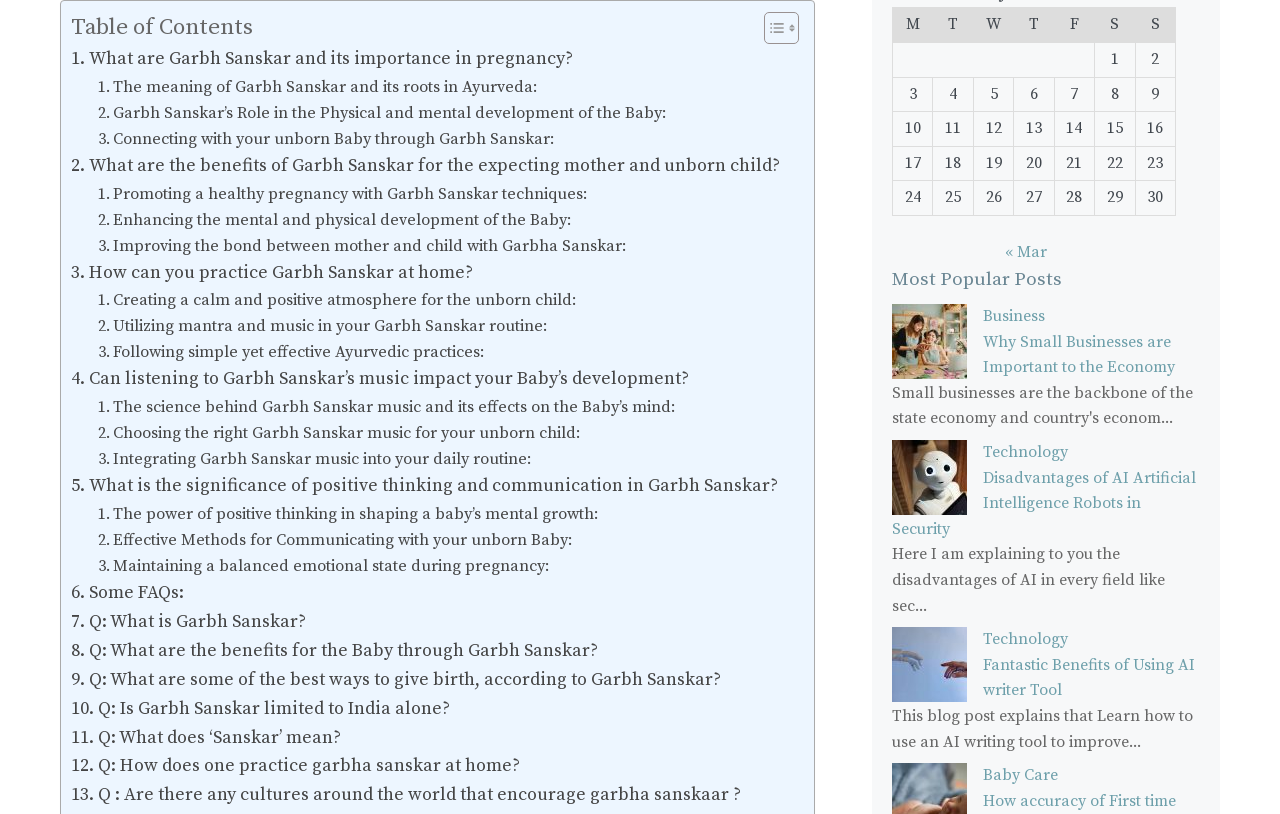Bounding box coordinates should be provided in the format (top-left x, top-left y, bottom-right x, bottom-right y) with all values between 0 and 1. Identify the bounding box for this UI element: Q: What does ‘Sanskar’ mean?

[0.055, 0.889, 0.266, 0.924]